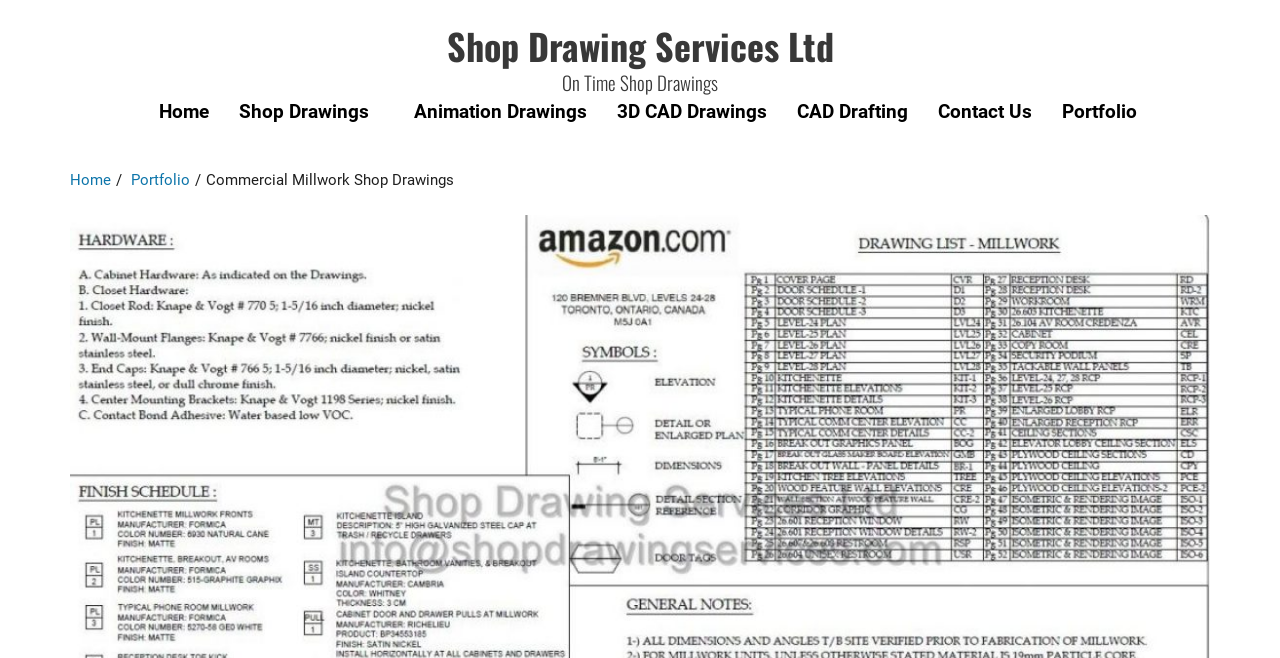Find the bounding box coordinates for the element that must be clicked to complete the instruction: "view portfolio". The coordinates should be four float numbers between 0 and 1, indicated as [left, top, right, bottom].

[0.818, 0.129, 0.888, 0.213]